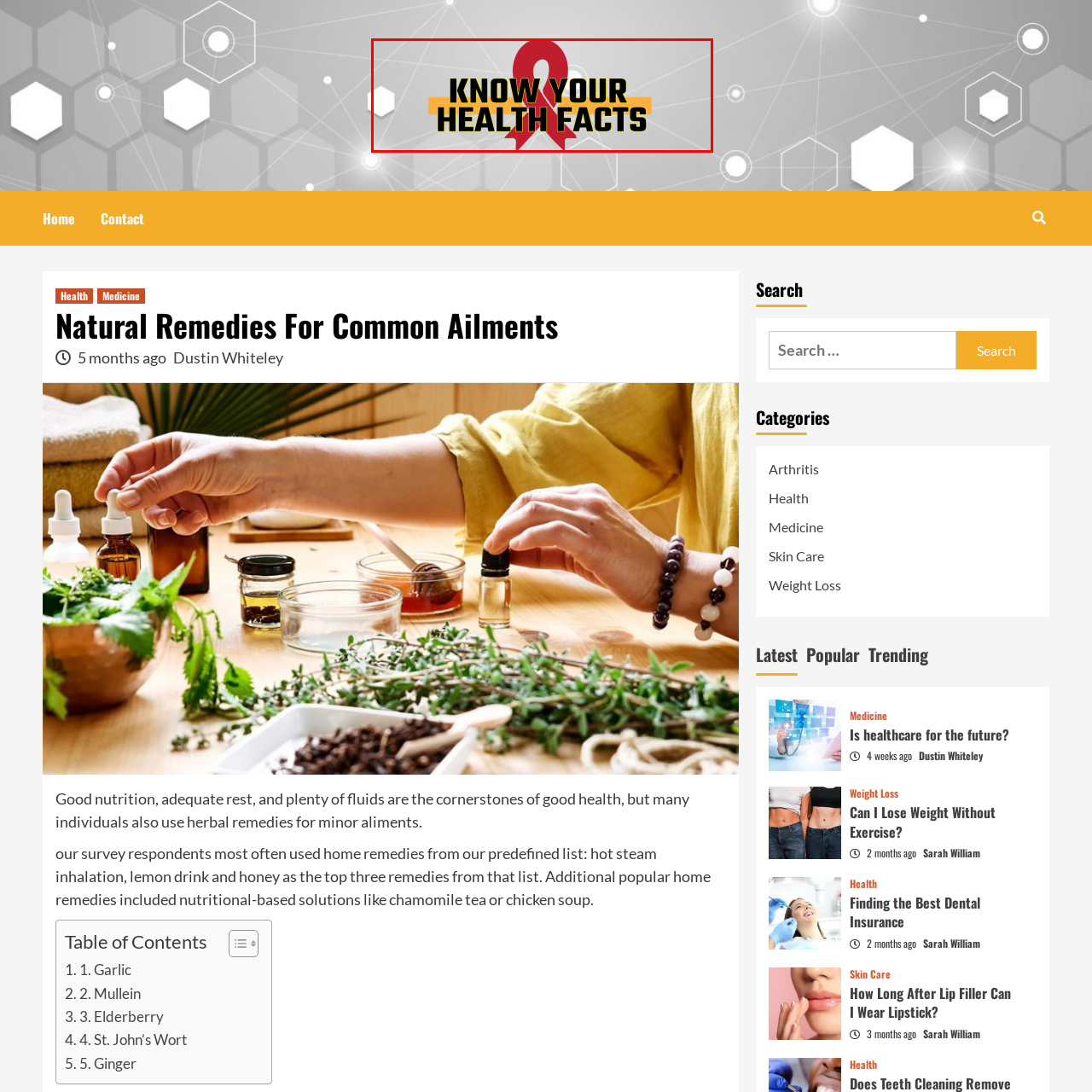Please provide a thorough description of the image inside the red frame.

The image prominently features the text "KNOW YOUR HEALTH FACTS" in bold, eye-catching letters, designed to engage viewers in important health information. The phrase is complemented by a striking red ribbon graphic behind the text, symbolizing awareness and advocacy for health-related causes. This visual component is set against a subtle, geometric background that conveys a modern and informative theme, inviting individuals to explore health topics further. The overall presentation emphasizes the importance of being informed about health issues and encourages proactive engagement with personal well-being.